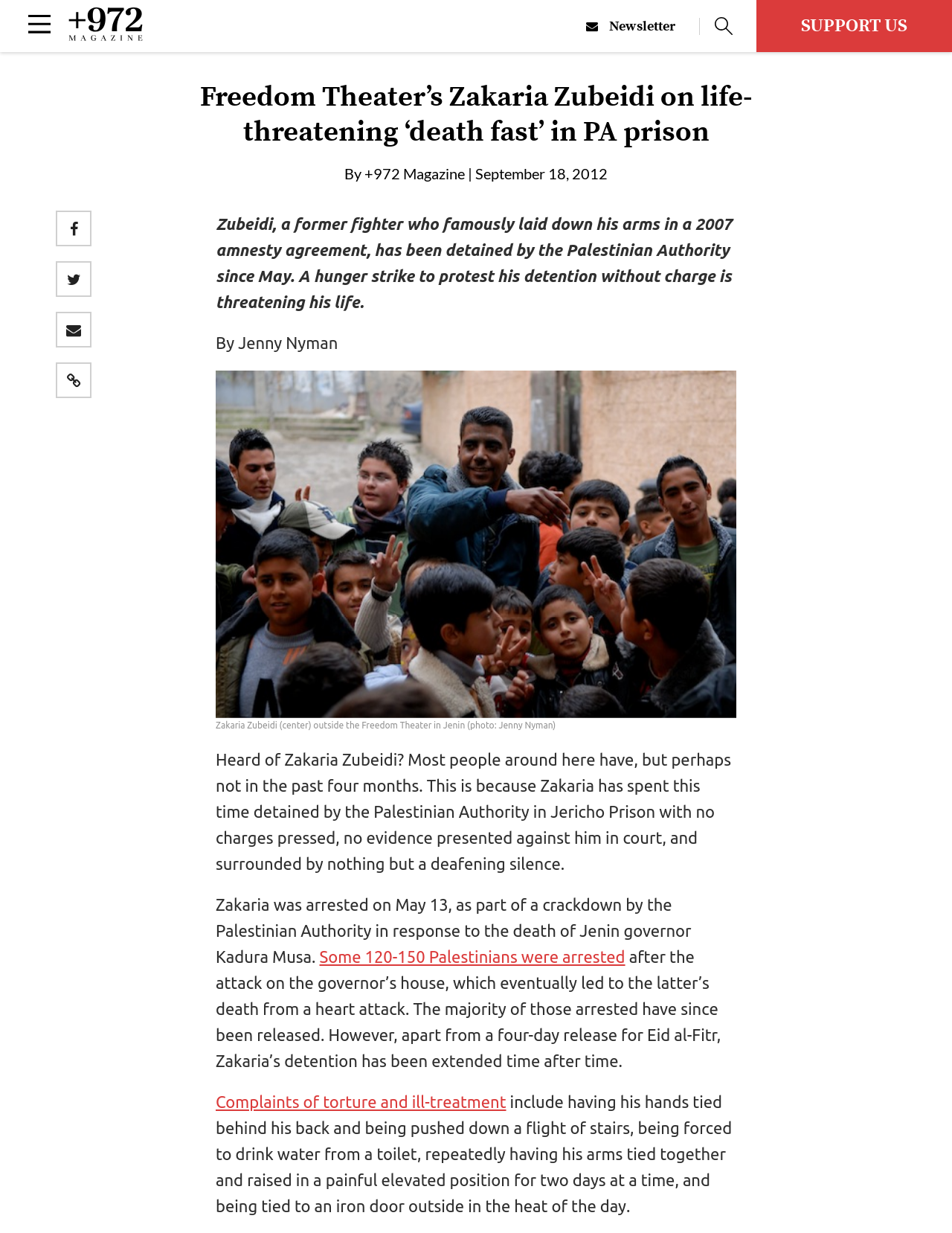Highlight the bounding box coordinates of the element that should be clicked to carry out the following instruction: "Contact the writers of +972 Magazine". The coordinates must be given as four float numbers ranging from 0 to 1, i.e., [left, top, right, bottom].

[0.0, 0.195, 0.219, 0.232]